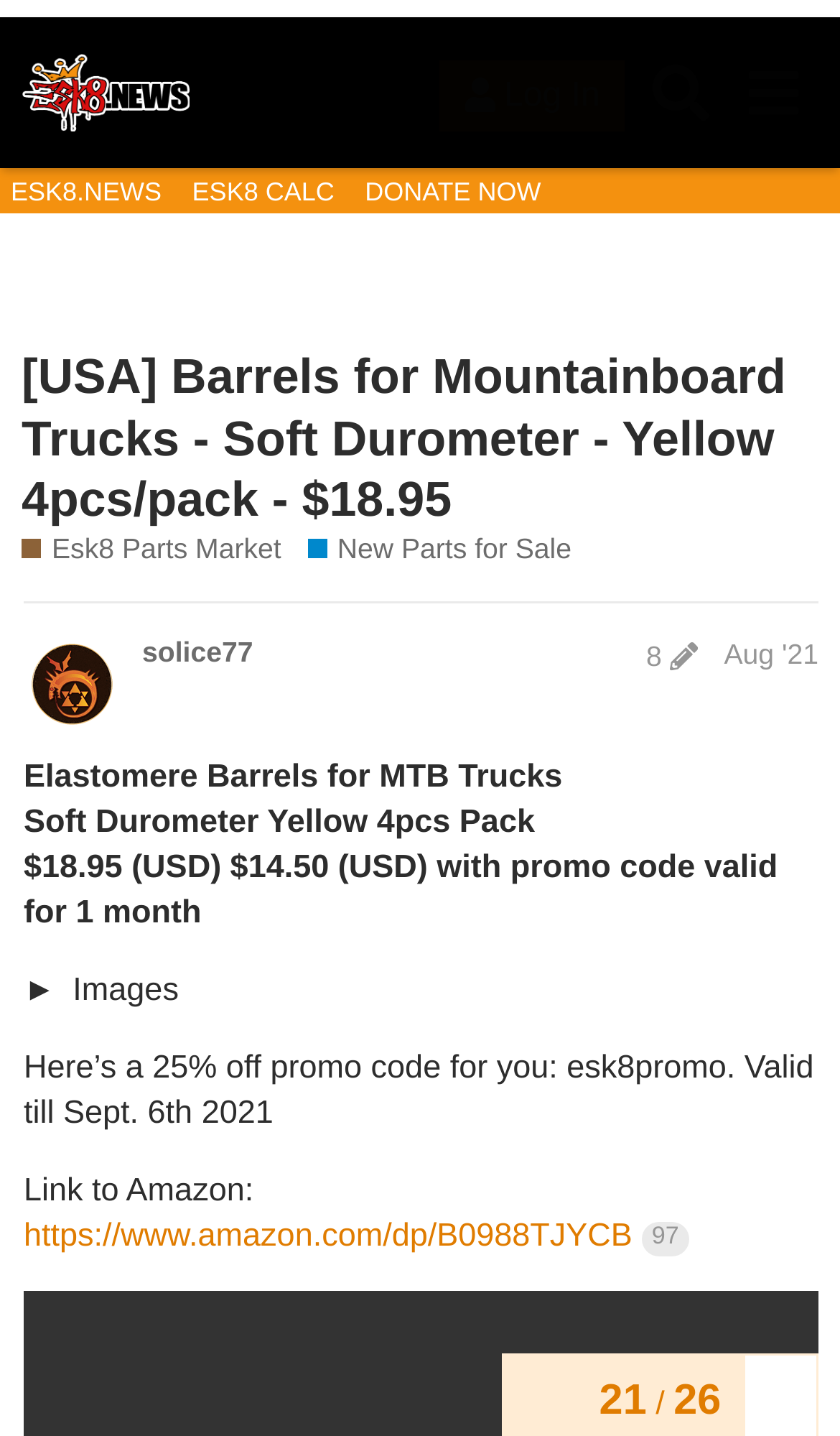Who posted the product?
Please provide a single word or phrase as your answer based on the image.

solice77